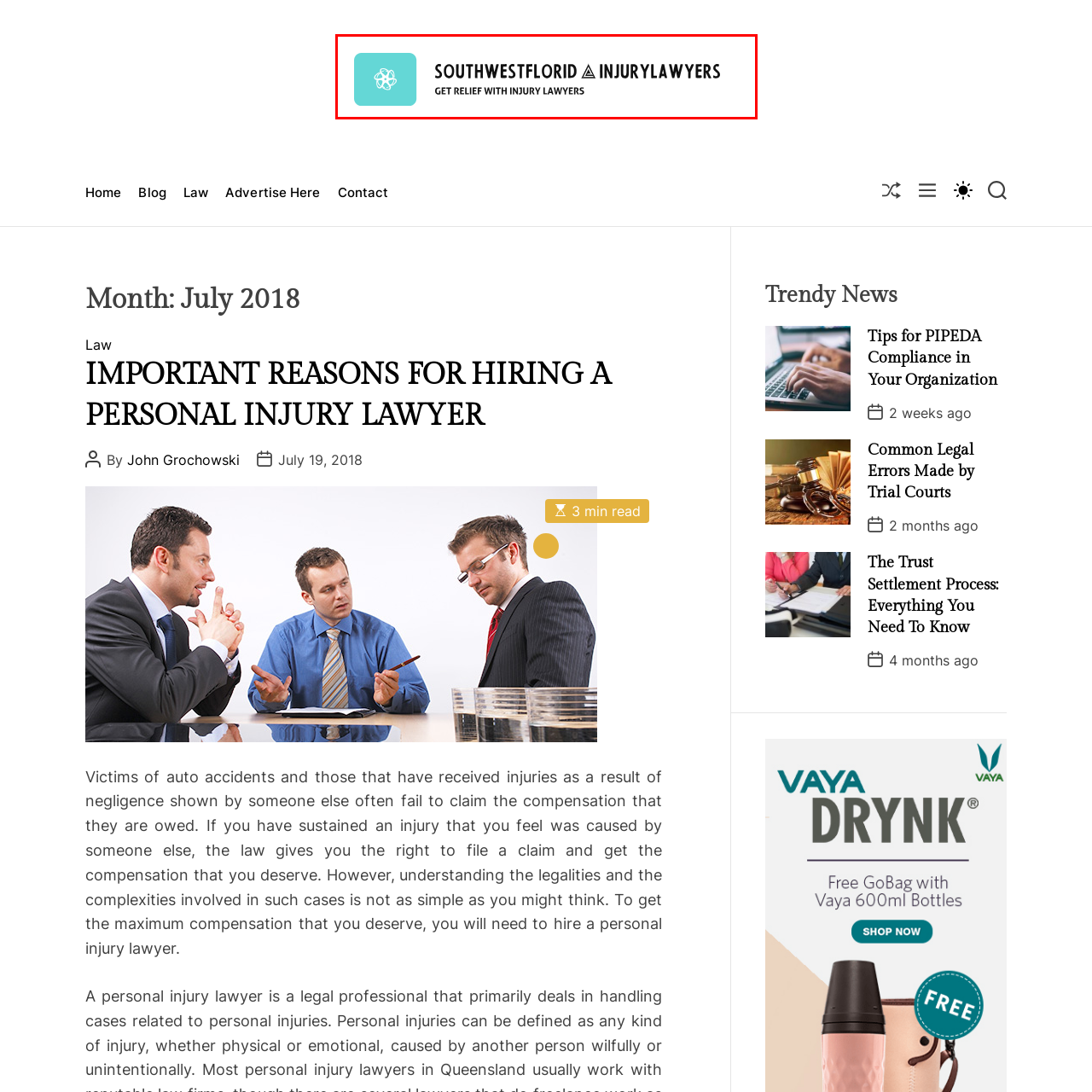What is the color of the typography?
Refer to the image highlighted by the red box and give a one-word or short-phrase answer reflecting what you see.

Black